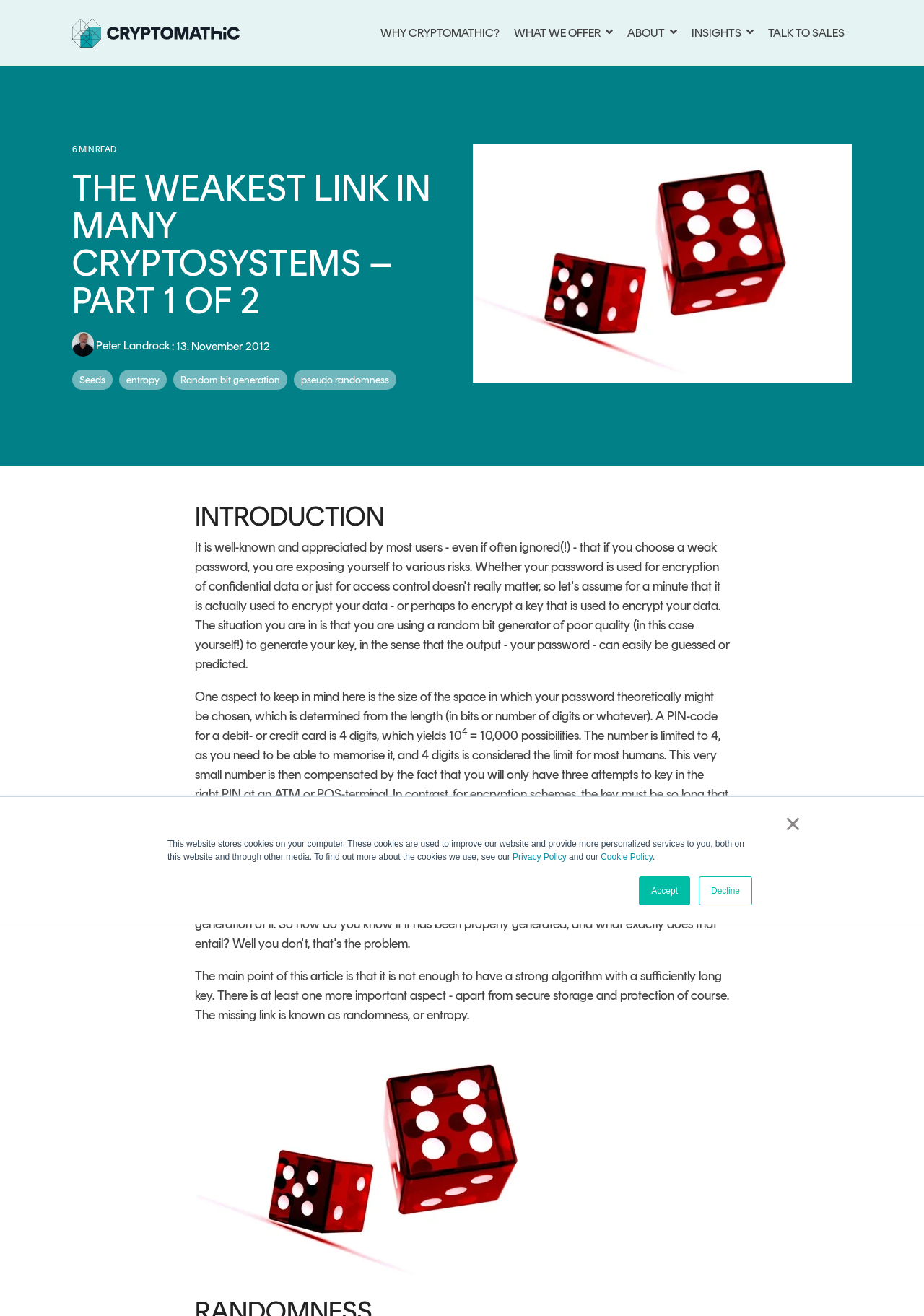Detail the features and information presented on the webpage.

The webpage is about cryptography and password security. At the top right corner, there is a button to close the current window. Below it, there is a notification about the website's cookie policy, with links to the privacy policy and cookie policy. Next to it, there are two buttons to accept or decline the cookies.

On the top left corner, there is a link to skip to the main content. Below it, there is a navigation menu with links to different sections, including "Why Cryptomathic?", "What We Offer", "About", "Insights", and "Talk to Sales". The "What We Offer" section is further divided into subcategories like "Key Management", "Mobile Application Security", "Digital Identities & Signatures", and "Payments".

The main content of the webpage is an article titled "The Weakest Link in Many Cryptosystems – Part 1 of 2". The article has a heading and a subheading, and it is written by Peter Landrock, with a picture of him on the side. The article is dated November 13, 2012, and it has a reading time of 6 minutes.

The article discusses the importance of using strong passwords and the risks of using weak passwords. It explains that if you use a random bit generator of poor quality to generate your key, your password can easily be guessed or predicted. The article also mentions the size of the space in which your password might be chosen, which is determined by the length of the password.

Throughout the article, there are links to related topics like "Seeds", "Entropy", "Random bit generation", and "Pseudo randomness". There is also an image related to the article's topic.